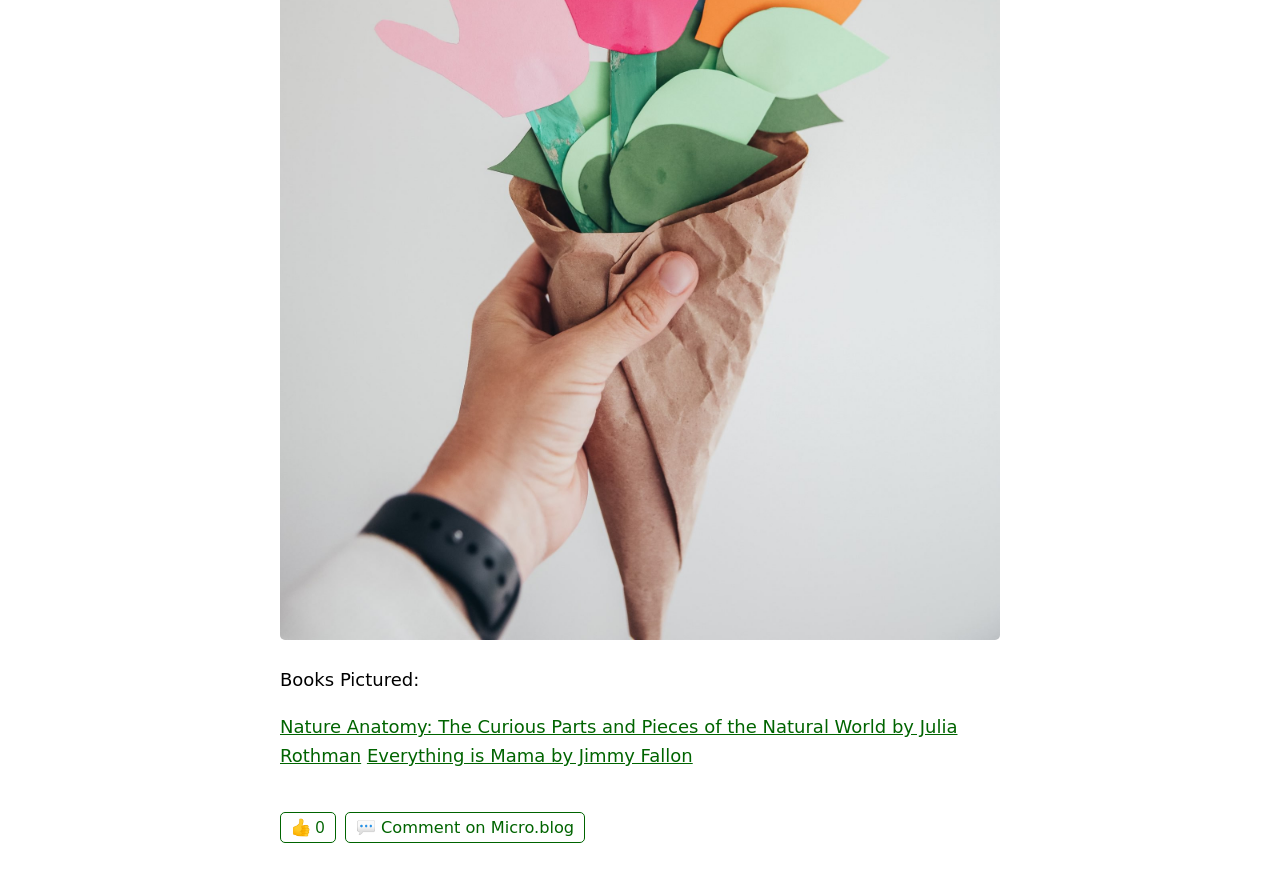Provide the bounding box coordinates for the specified HTML element described in this description: "👍 0". The coordinates should be four float numbers ranging from 0 to 1, in the format [left, top, right, bottom].

[0.219, 0.923, 0.262, 0.958]